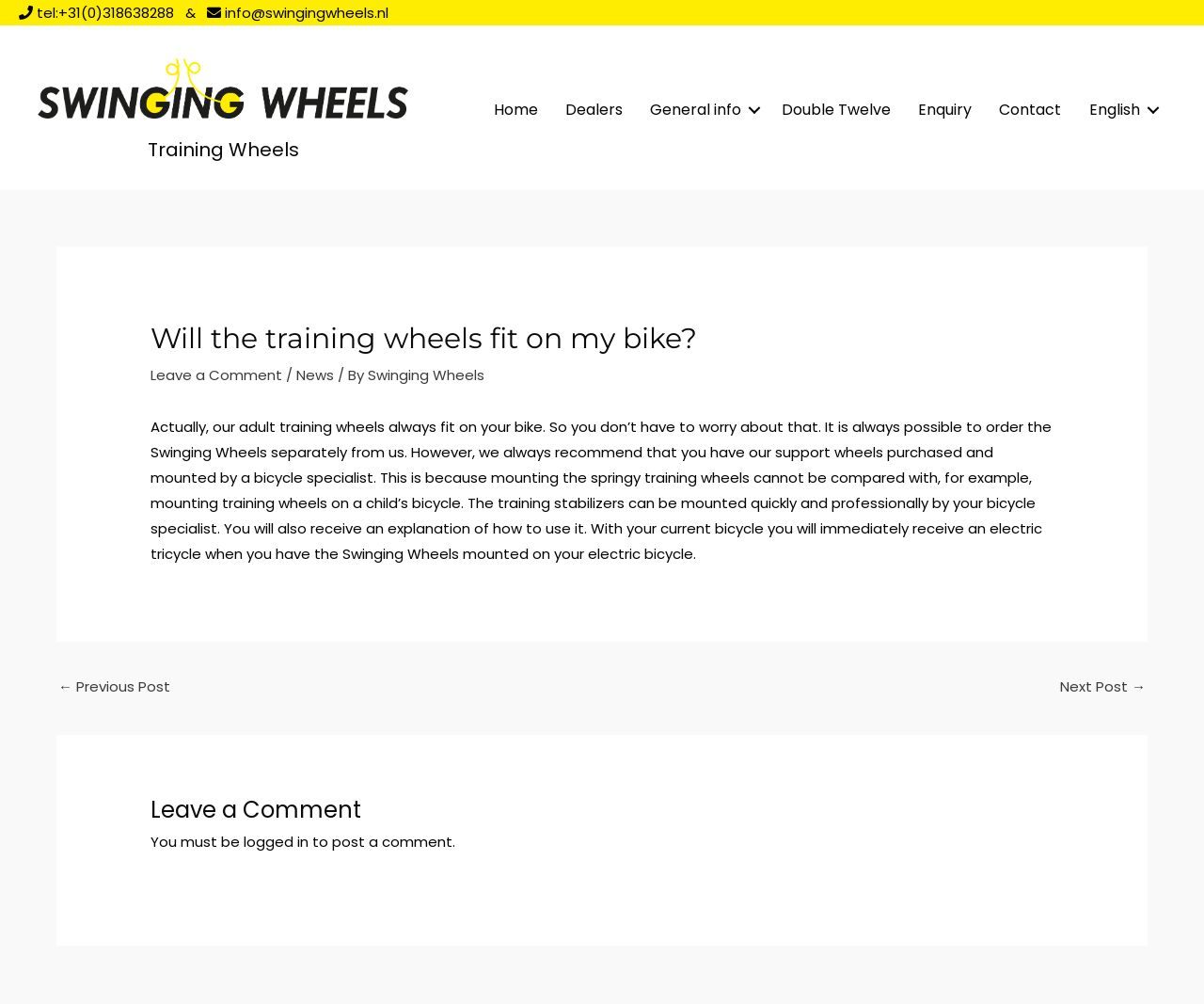Identify the main heading from the webpage and provide its text content.

Will the training wheels fit on my bike?